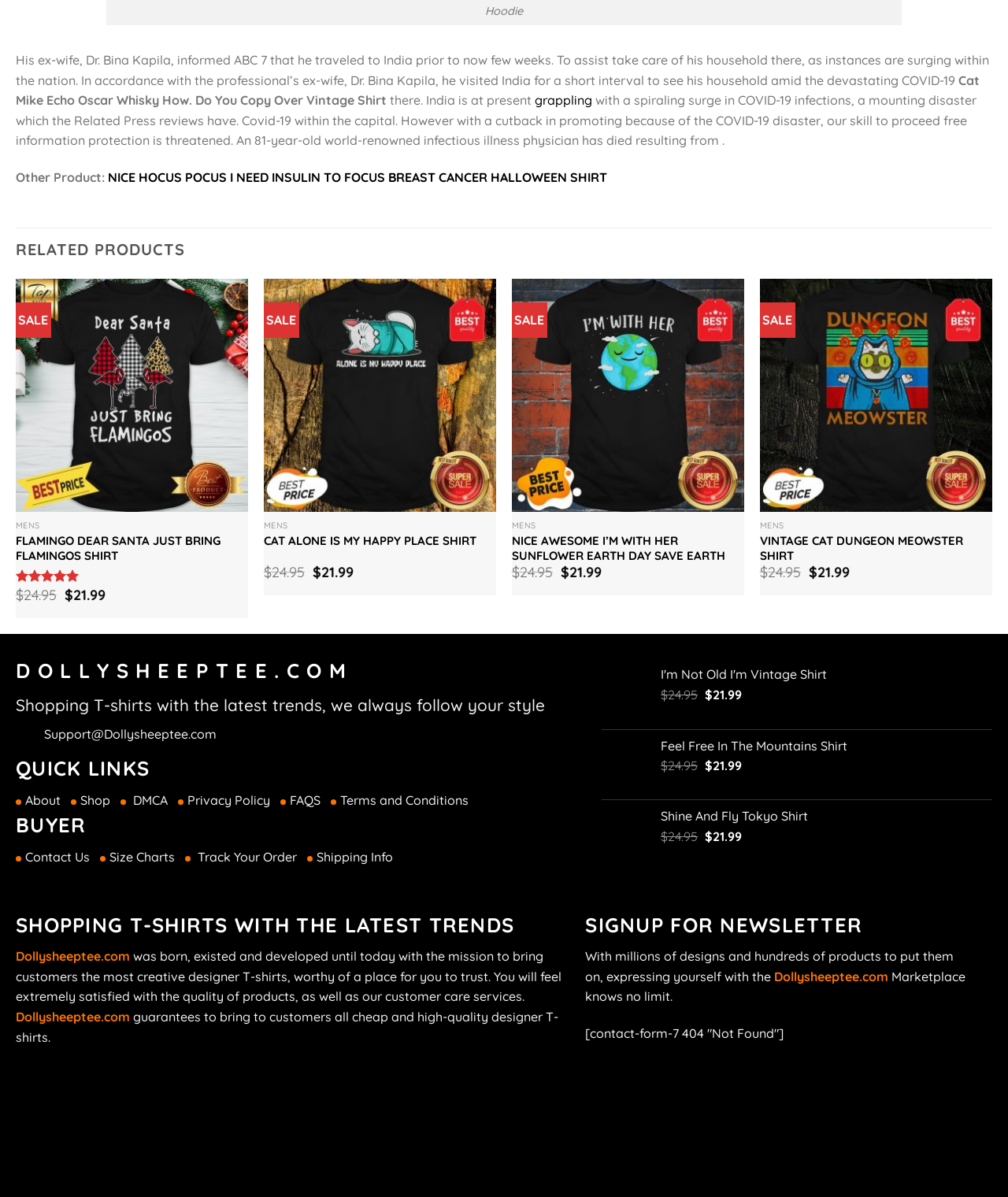Please identify the bounding box coordinates of the element's region that I should click in order to complete the following instruction: "Go to the 'About' page". The bounding box coordinates consist of four float numbers between 0 and 1, i.e., [left, top, right, bottom].

[0.025, 0.662, 0.06, 0.675]